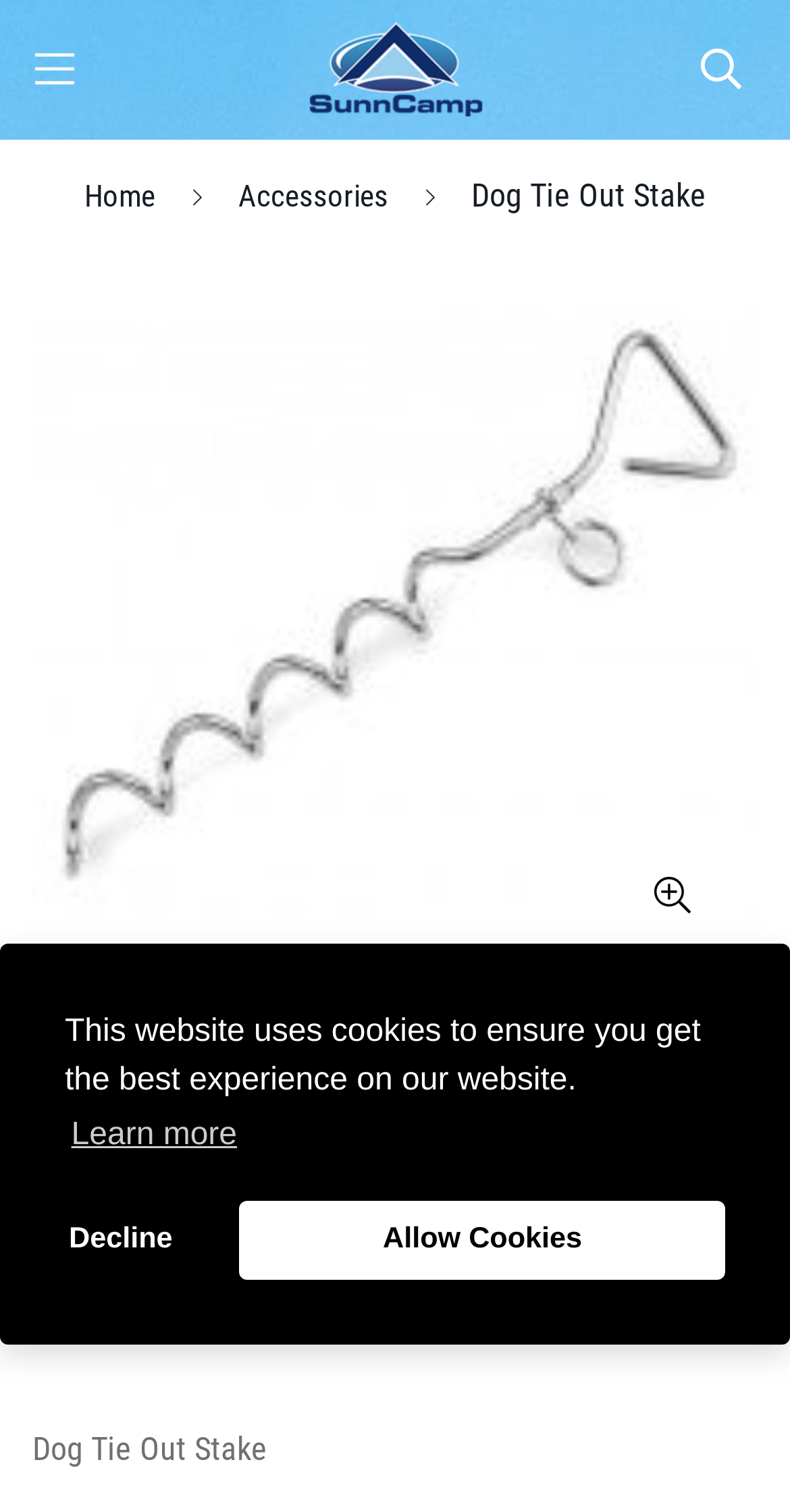Find the bounding box coordinates for the area that must be clicked to perform this action: "visit vendor page".

[0.362, 0.775, 0.533, 0.801]